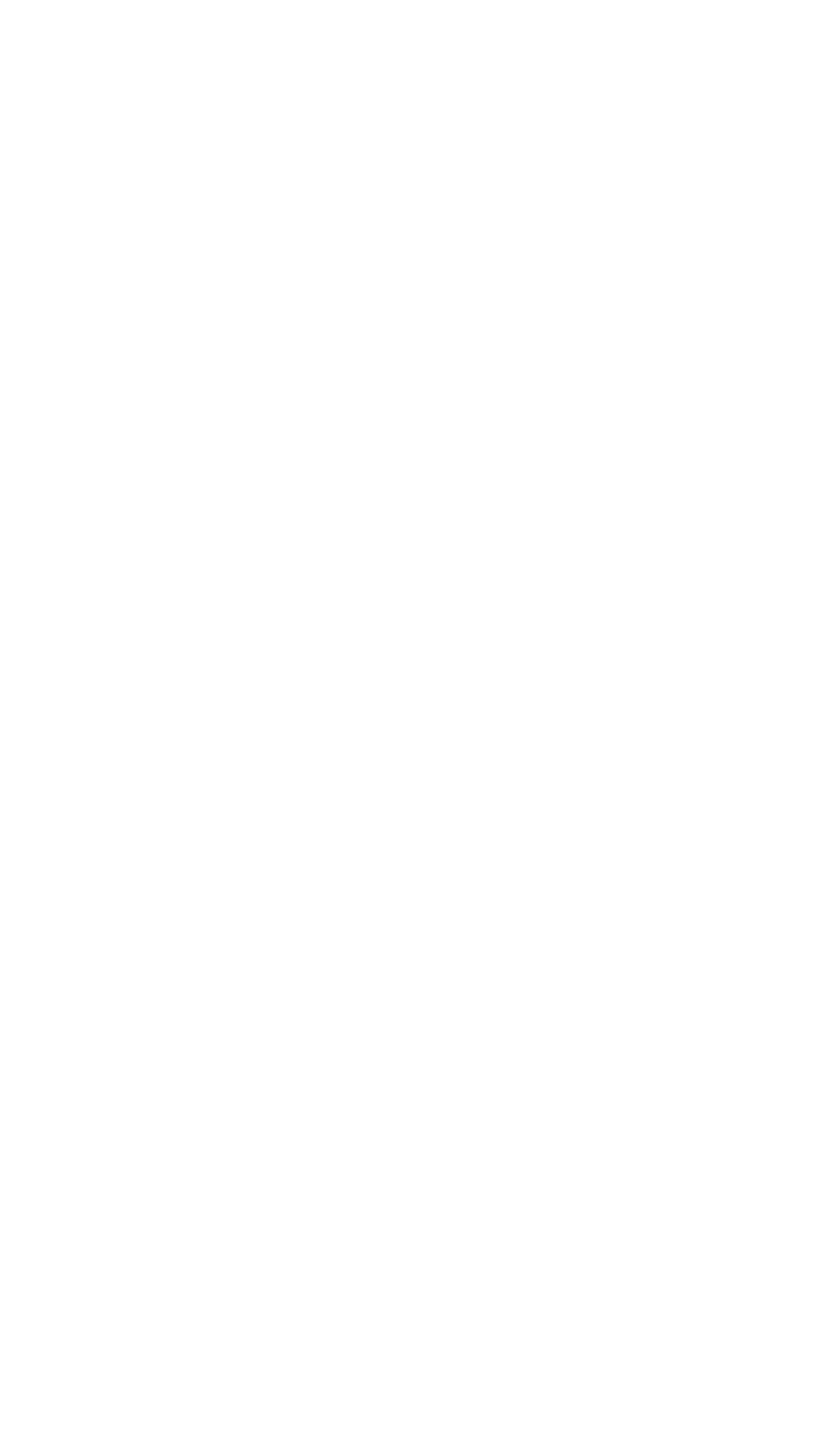Please give a succinct answer to the question in one word or phrase:
How many static text elements are there on the webpage?

2